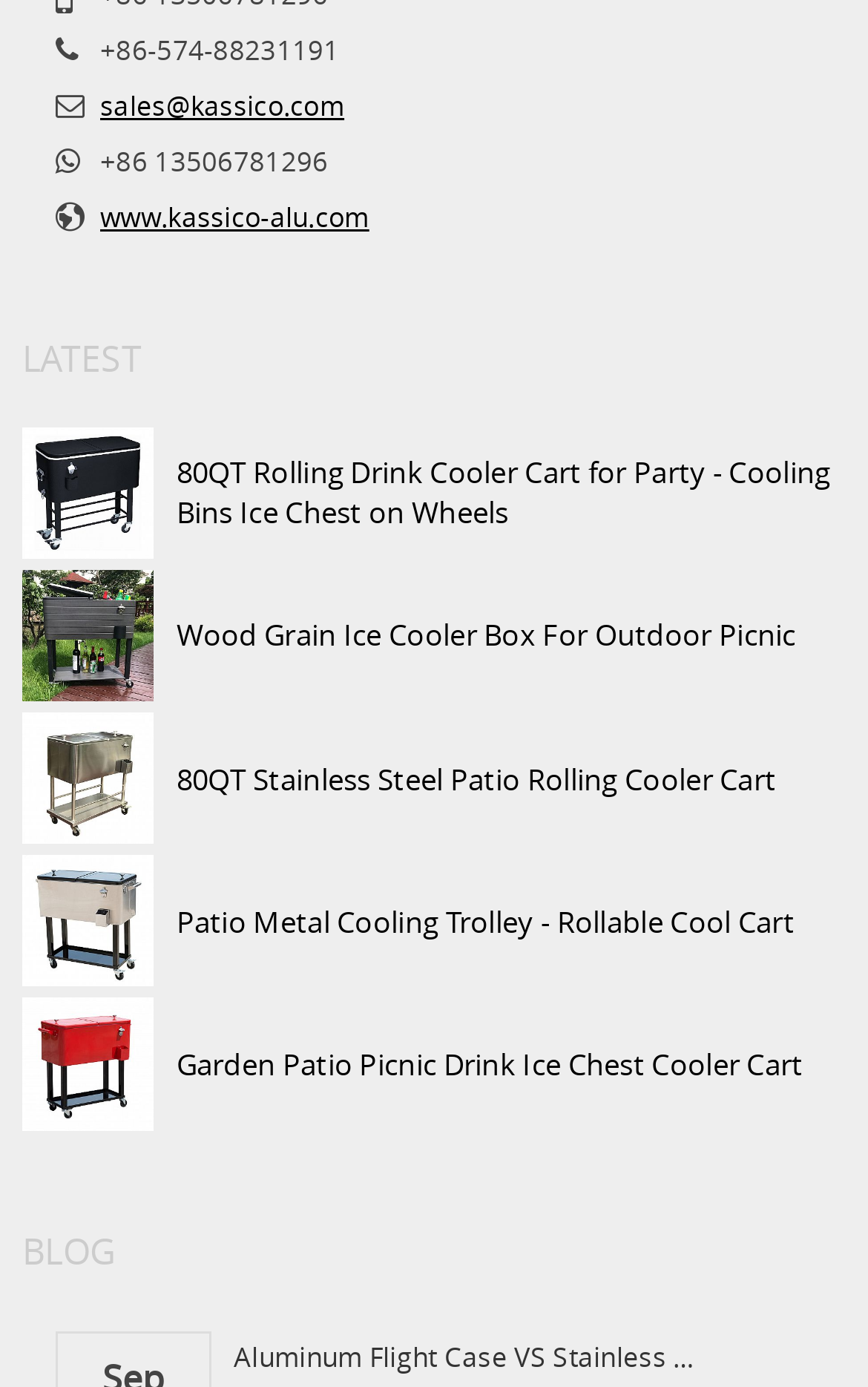Identify the bounding box coordinates of the clickable region necessary to fulfill the following instruction: "Explore the writer's corner". The bounding box coordinates should be four float numbers between 0 and 1, i.e., [left, top, right, bottom].

None